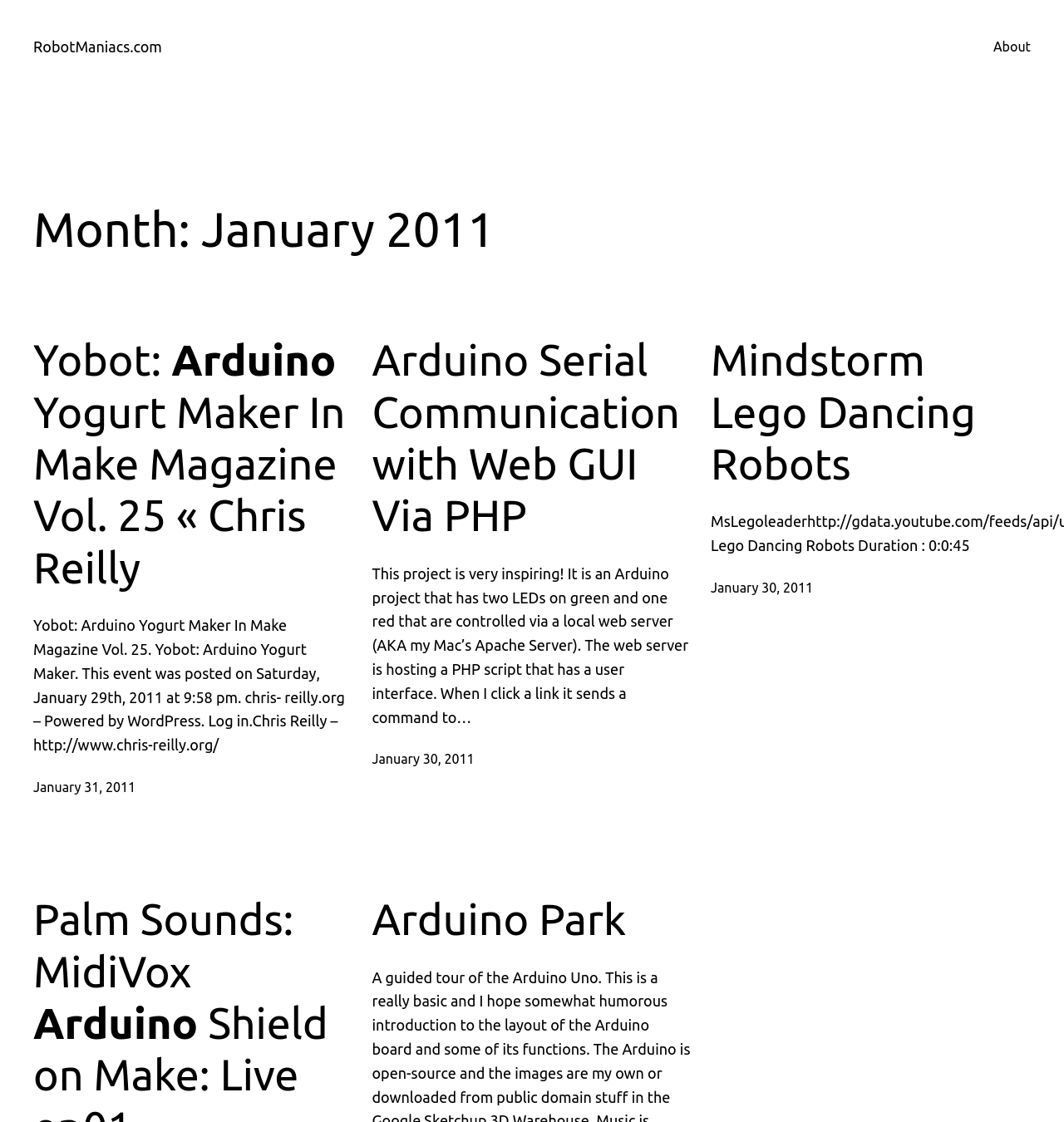Locate the bounding box coordinates of the clickable area needed to fulfill the instruction: "visit RobotManiacs.com homepage".

[0.031, 0.034, 0.152, 0.049]